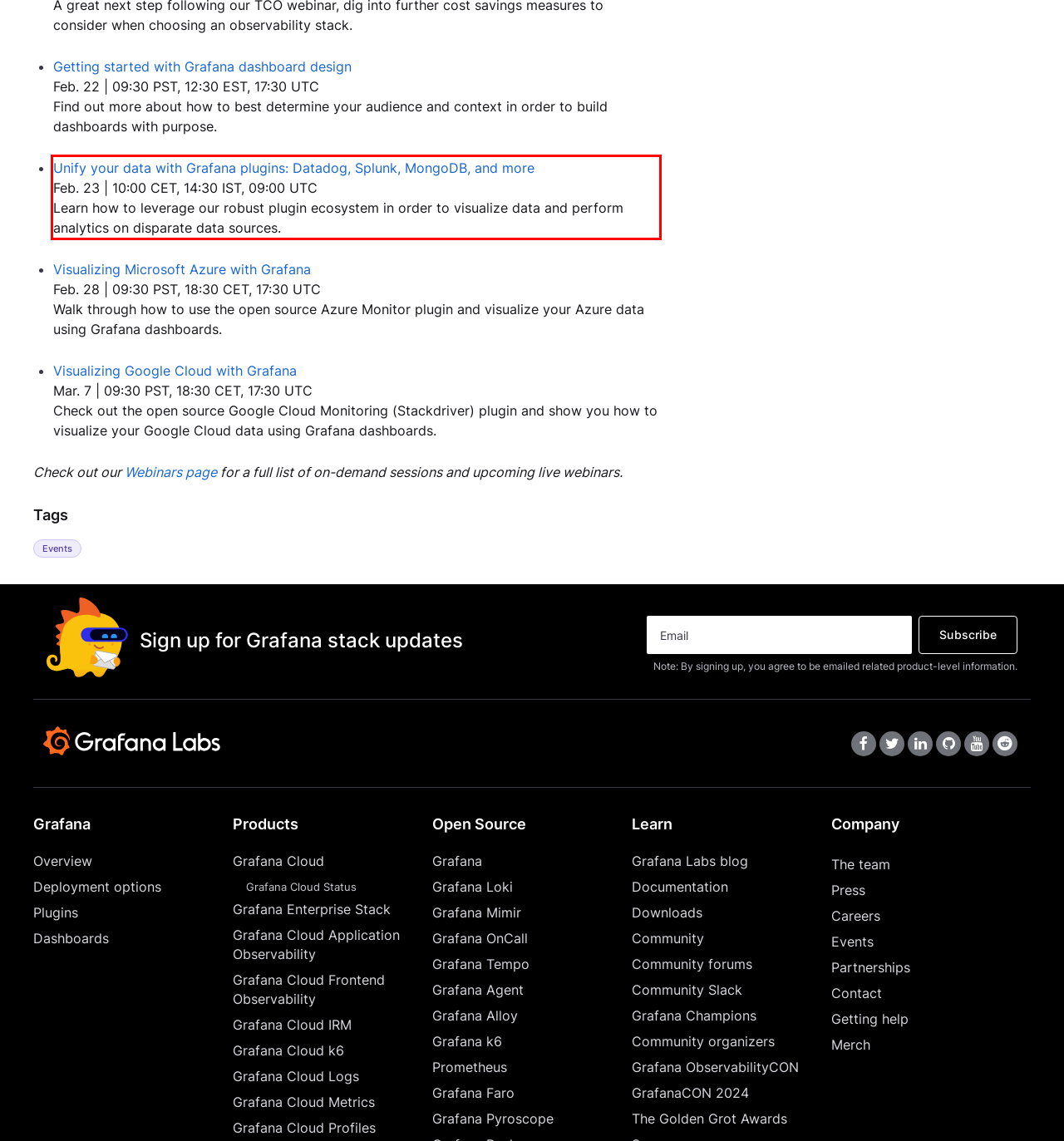Please analyze the provided webpage screenshot and perform OCR to extract the text content from the red rectangle bounding box.

Unify your data with Grafana plugins: Datadog, Splunk, MongoDB, and more Feb. 23 | 10:00 CET, 14:30 IST, 09:00 UTC Learn how to leverage our robust plugin ecosystem in order to visualize data and perform analytics on disparate data sources.